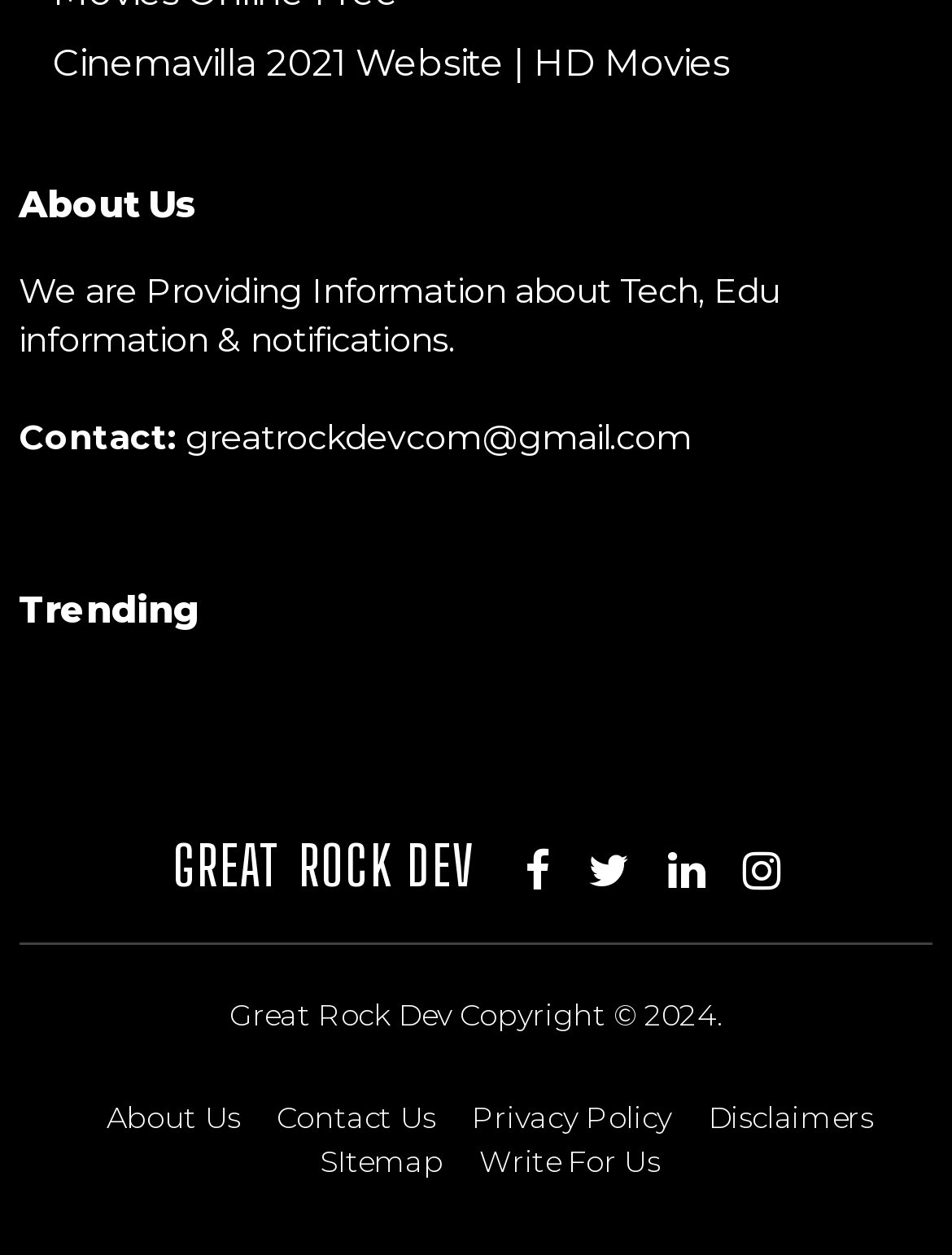Bounding box coordinates are specified in the format (top-left x, top-left y, bottom-right x, bottom-right y). All values are floating point numbers bounded between 0 and 1. Please provide the bounding box coordinate of the region this sentence describes: About Us

[0.112, 0.875, 0.252, 0.904]